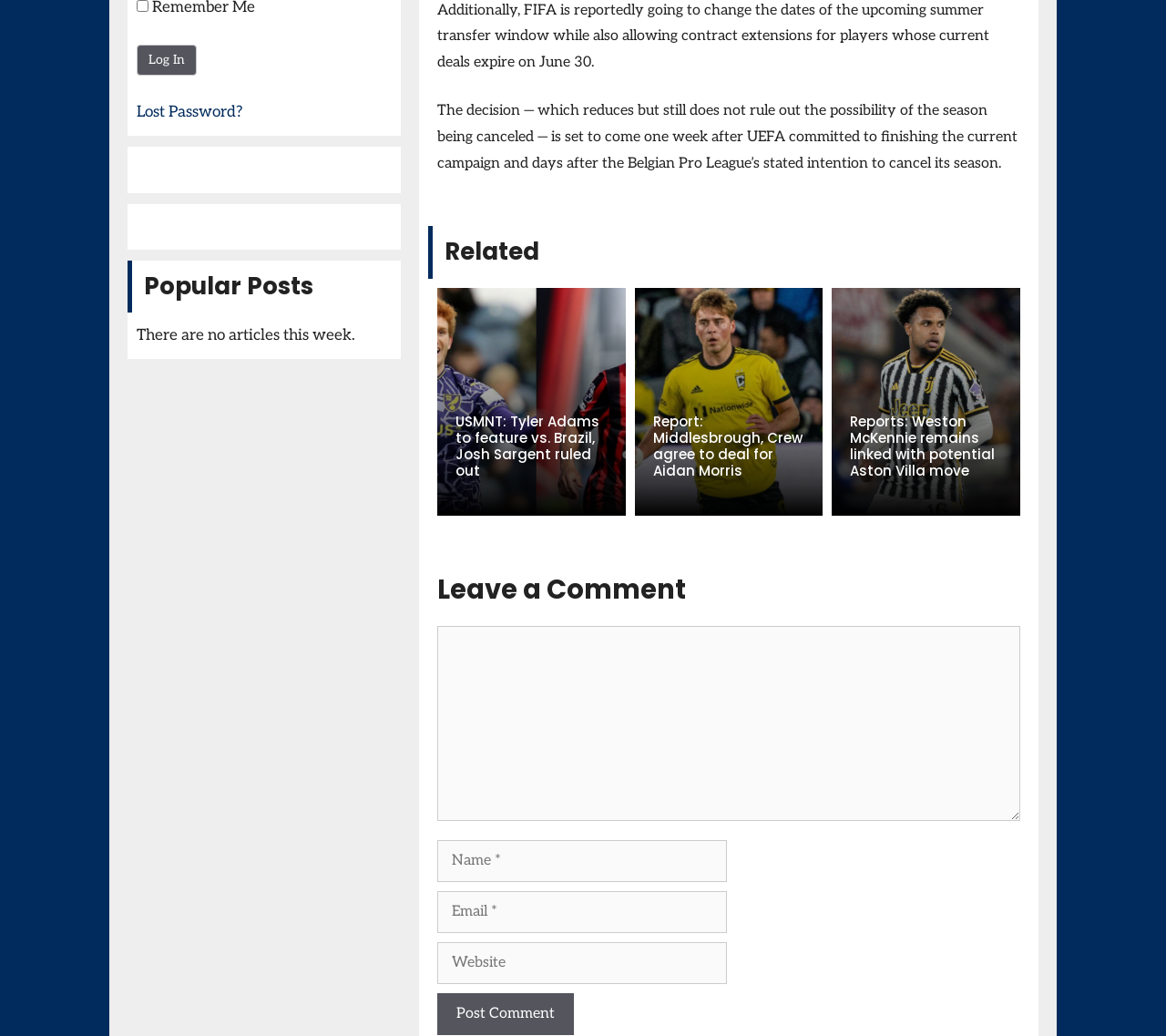What is the text of the button below the comment section?
Refer to the image and provide a detailed answer to the question.

The button below the comment section has the text 'Post Comment', which is used to submit a comment on the webpage.